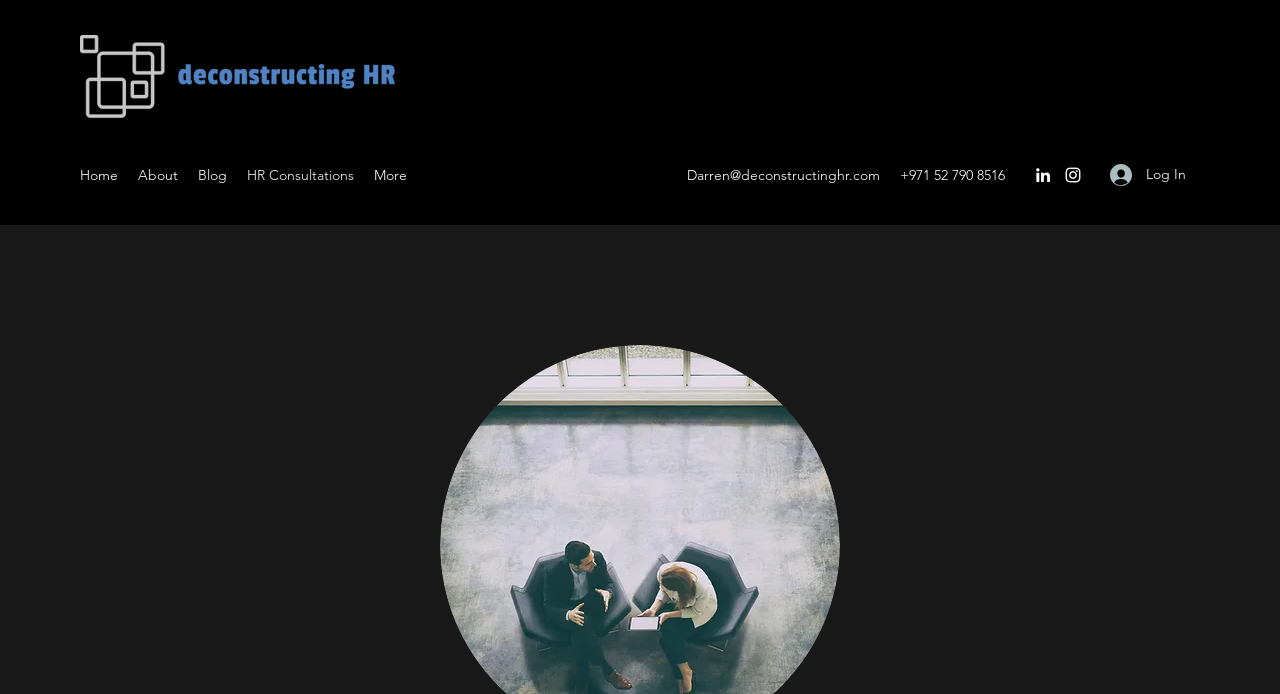Identify the bounding box coordinates of the part that should be clicked to carry out this instruction: "Check the calendar".

None